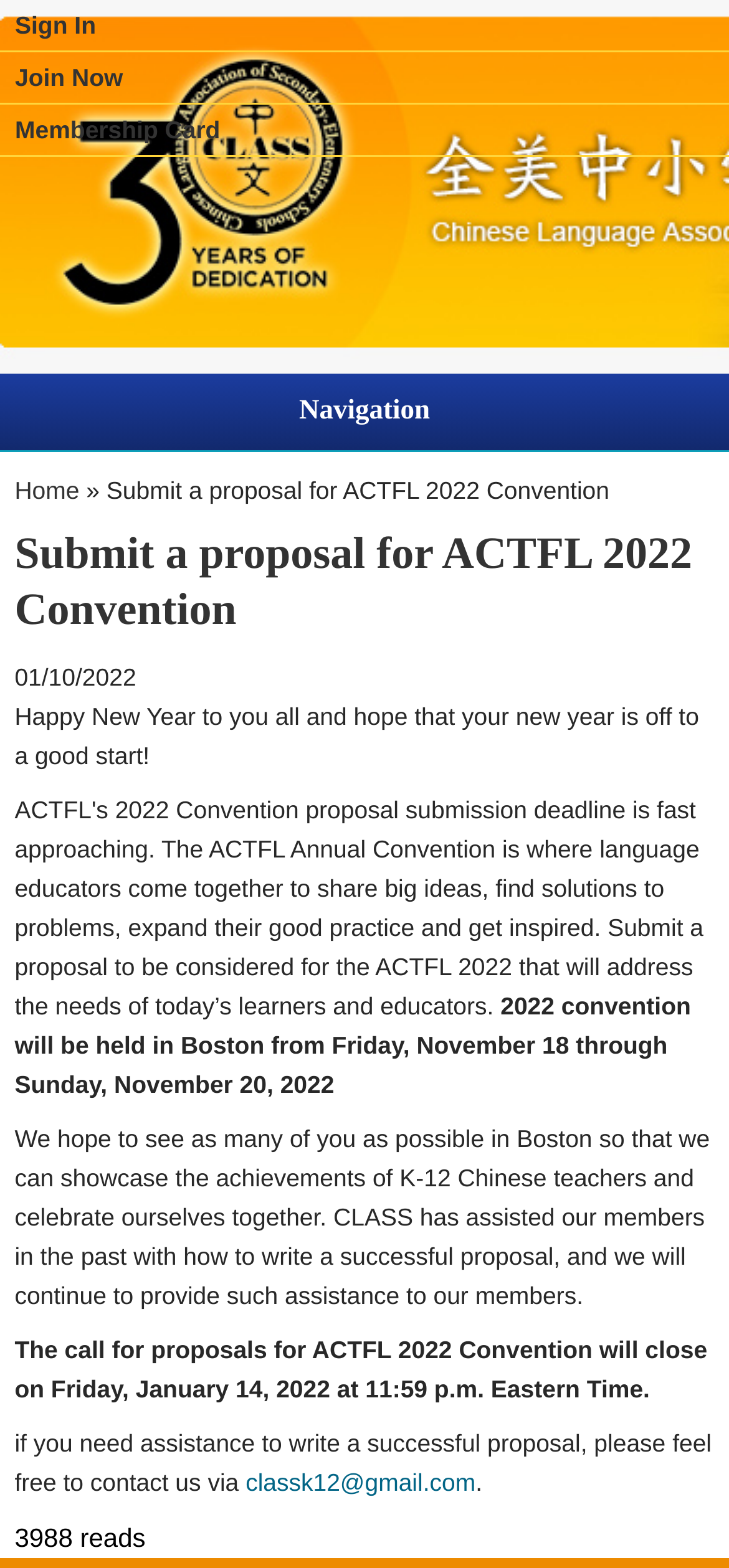Where will the 2022 ACTFL Convention be held?
Look at the image and respond to the question as thoroughly as possible.

The location of the convention can be found in the paragraph that mentions the dates of the convention, which states that the 2022 convention will be held in Boston from Friday, November 18 through Sunday, November 20, 2022.